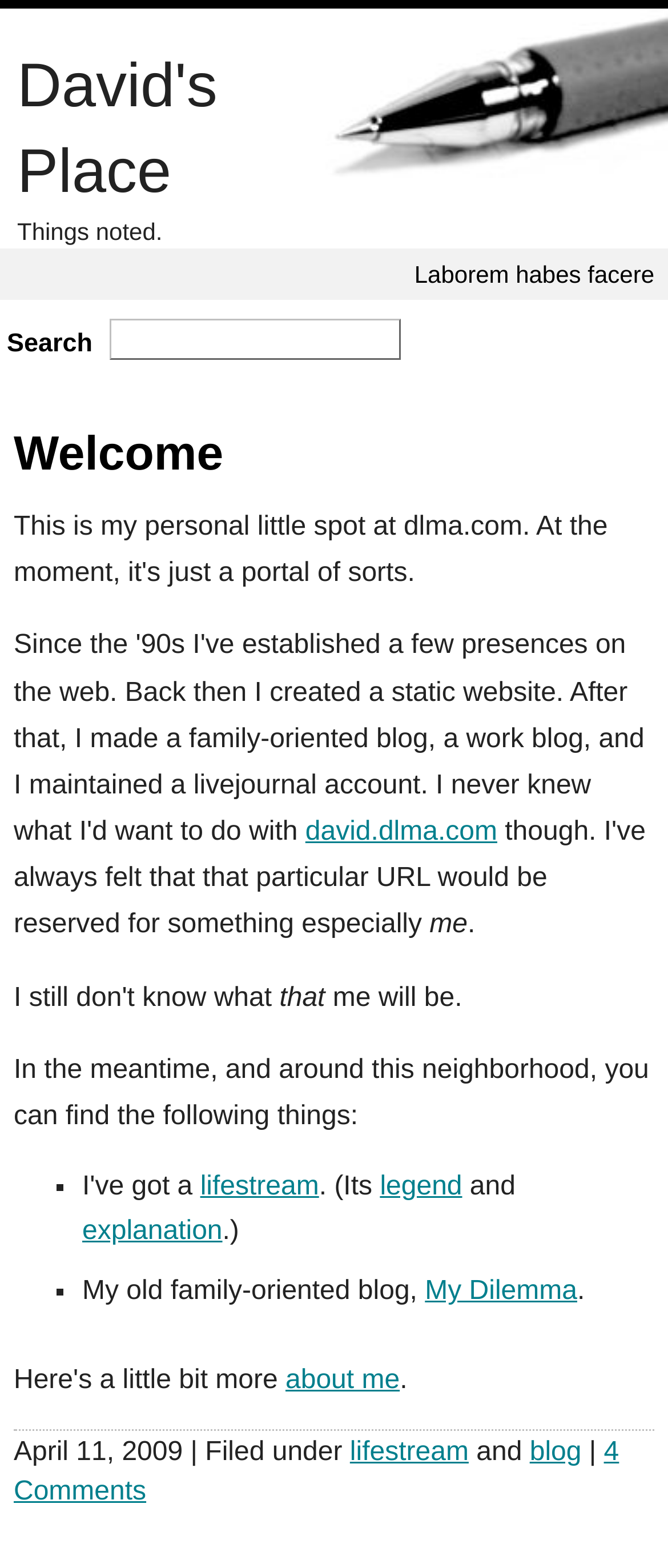Locate the bounding box coordinates of the element I should click to achieve the following instruction: "go to David's Place".

[0.026, 0.032, 0.325, 0.132]